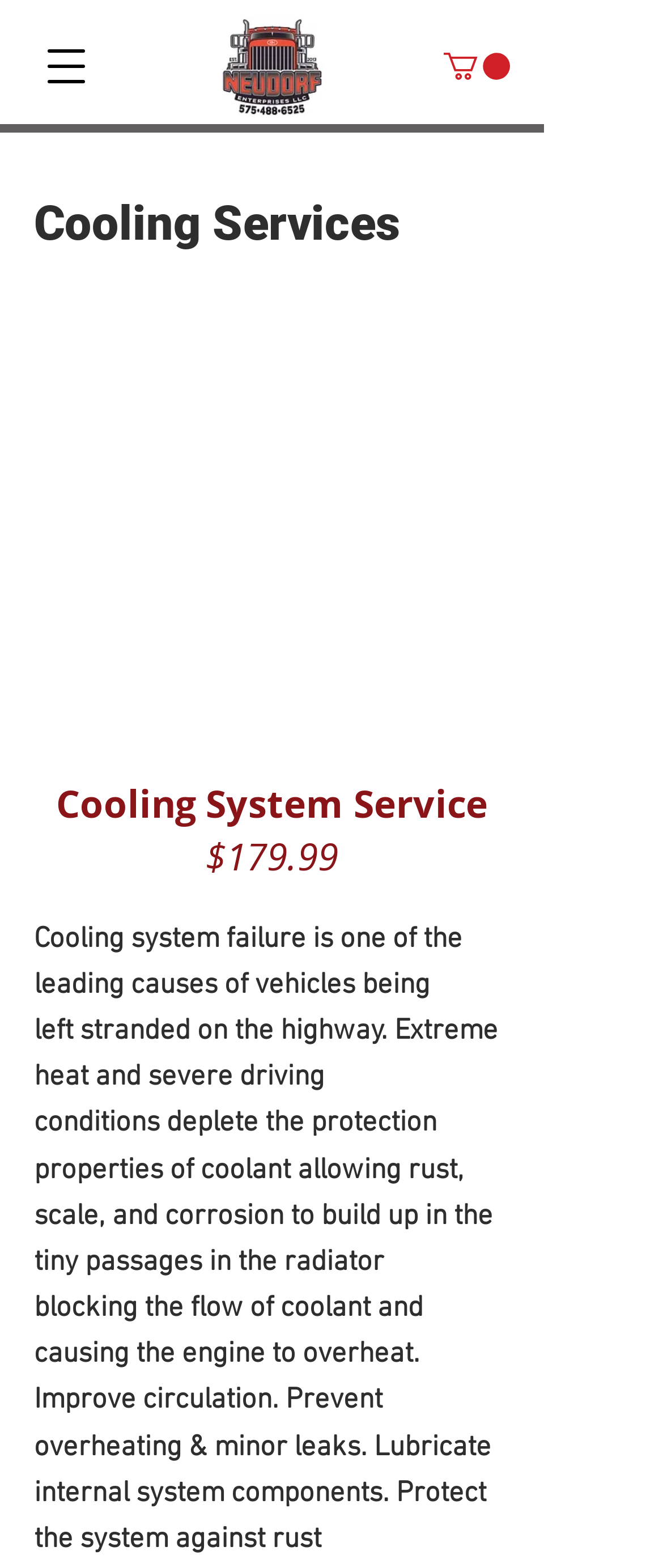Create a detailed narrative describing the layout and content of the webpage.

The webpage is about Cooling Services provided by Neudorf Enterprises. At the top left corner, there is a button to open a navigation menu. Next to it, on the top center, is the company's logo, which is an image with a link to Neudorf Enterprises LLC. 

On the top right side, there is another image, but it does not have any text associated with it. Below the logo, there is a heading that reads "Cooling Services". 

Further down, there is a prominent heading that advertises "Cooling System Service" for $179.99. Below this heading, there are five paragraphs of text that explain the importance of cooling system maintenance. The text describes how cooling system failure can lead to vehicles being stranded on the highway, and how extreme heat and severe driving conditions can cause rust, scale, and corrosion to build up in the radiator. It also explains how the service can improve circulation, prevent overheating and minor leaks, and protect the system against rust.